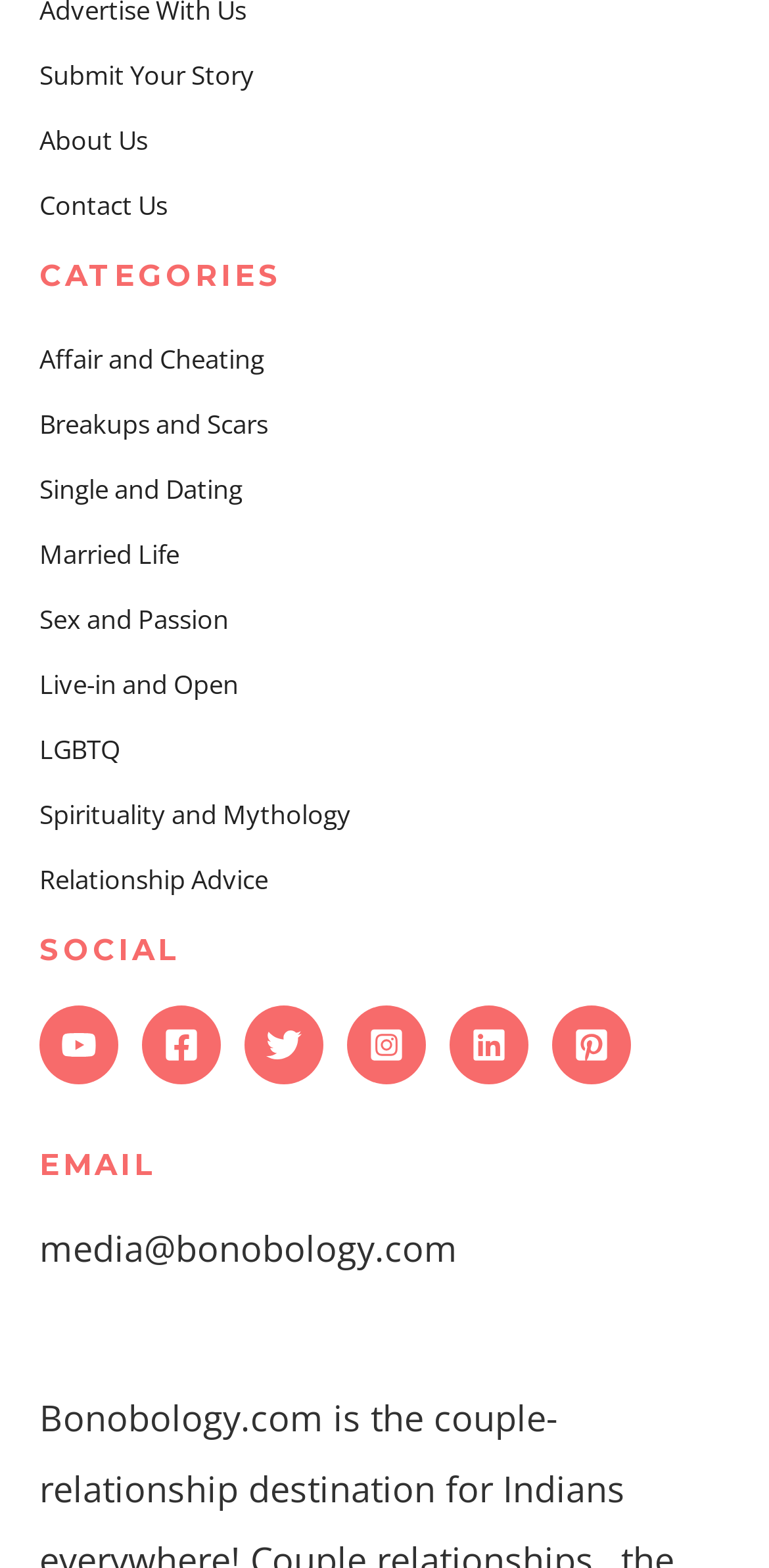Please specify the bounding box coordinates of the area that should be clicked to accomplish the following instruction: "View categories". The coordinates should consist of four float numbers between 0 and 1, i.e., [left, top, right, bottom].

[0.051, 0.206, 0.949, 0.579]